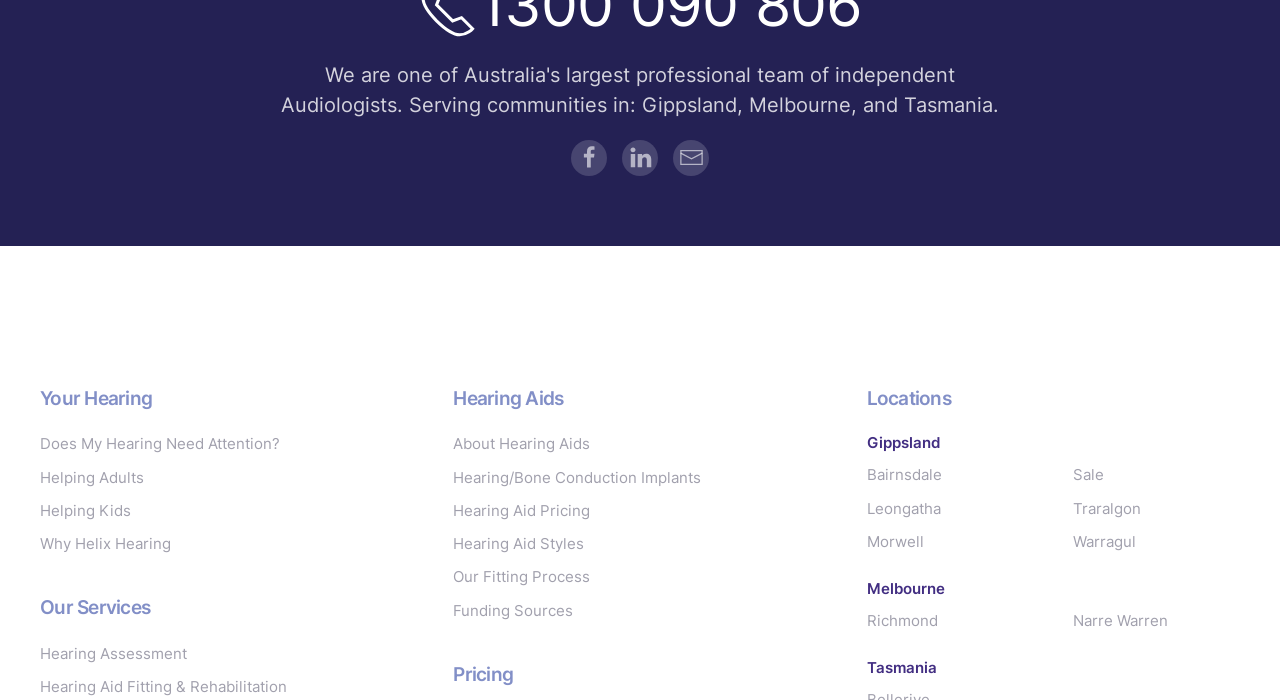Please provide a detailed answer to the question below based on the screenshot: 
What is the purpose of the 'Funding Sources' link?

The 'Funding Sources' link is likely intended to provide information on available funding options for hearing aids and related services. This could include government subsidies, insurance coverage, or other financial assistance programs.